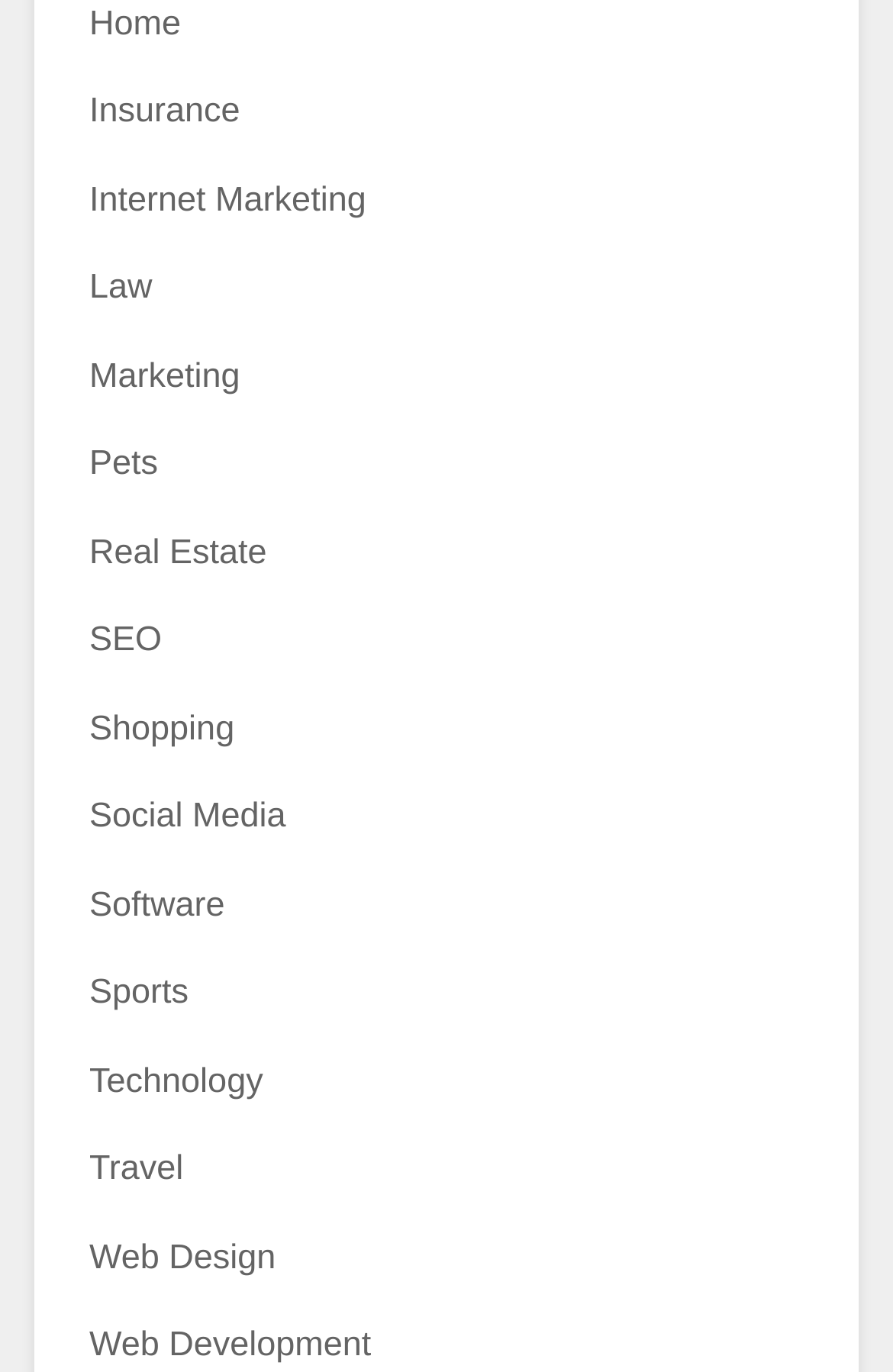Locate the bounding box coordinates of the element I should click to achieve the following instruction: "Open Primary Menu".

None